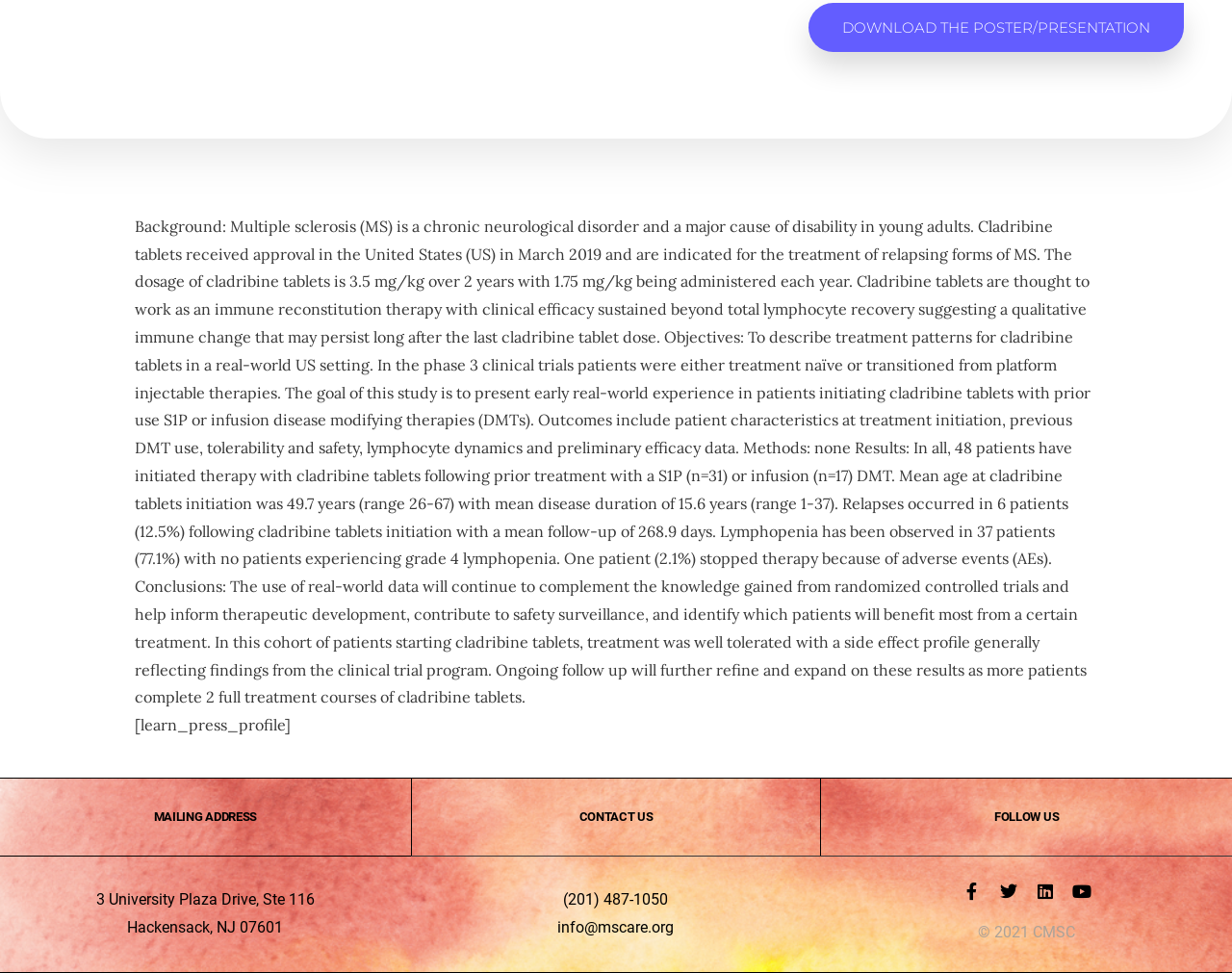Find the bounding box of the UI element described as: "Download the poster/presentation". The bounding box coordinates should be given as four float values between 0 and 1, i.e., [left, top, right, bottom].

[0.656, 0.003, 0.961, 0.053]